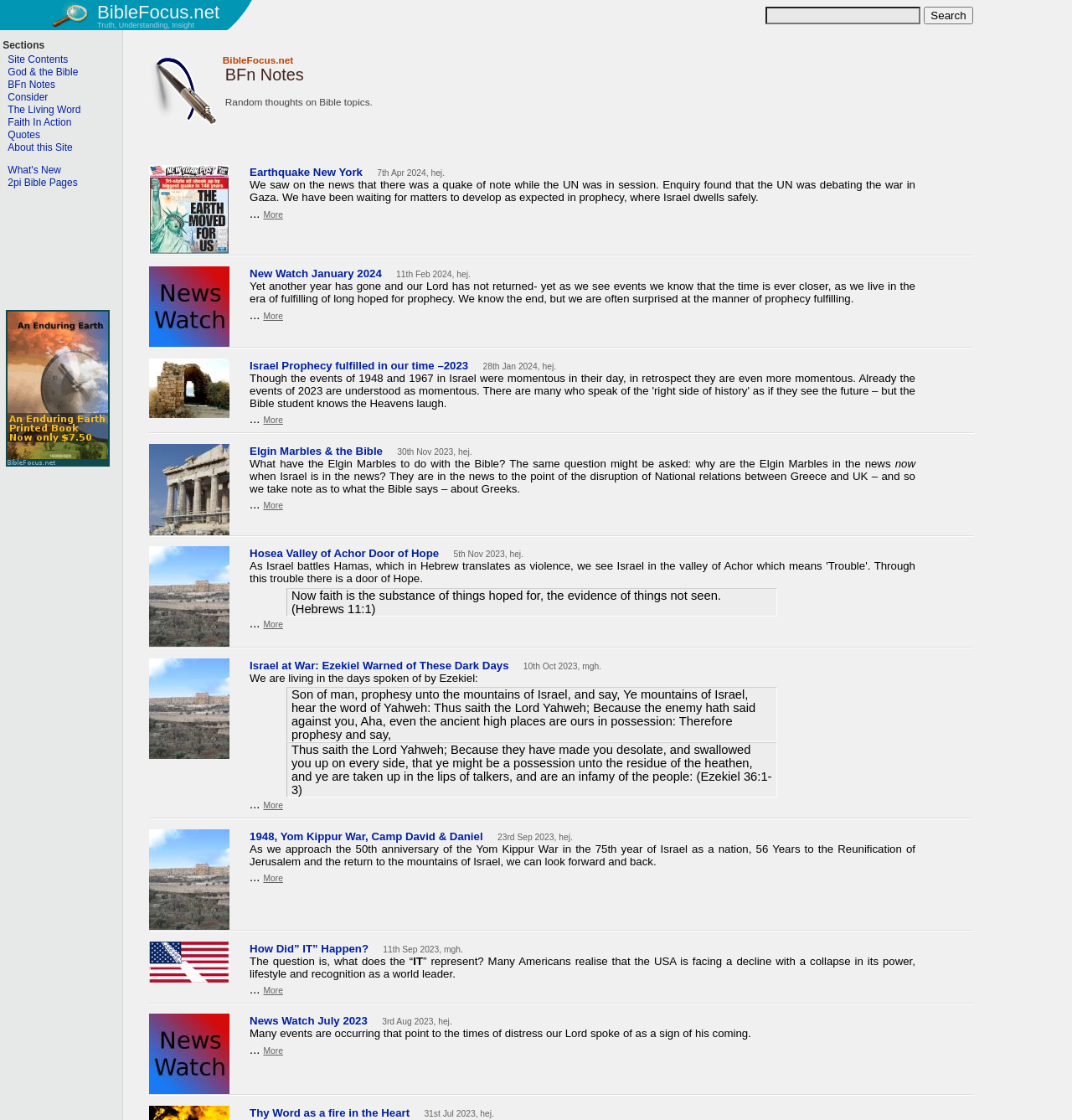Please specify the bounding box coordinates of the element that should be clicked to execute the given instruction: 'Search for Bible topics'. Ensure the coordinates are four float numbers between 0 and 1, expressed as [left, top, right, bottom].

[0.862, 0.006, 0.907, 0.022]